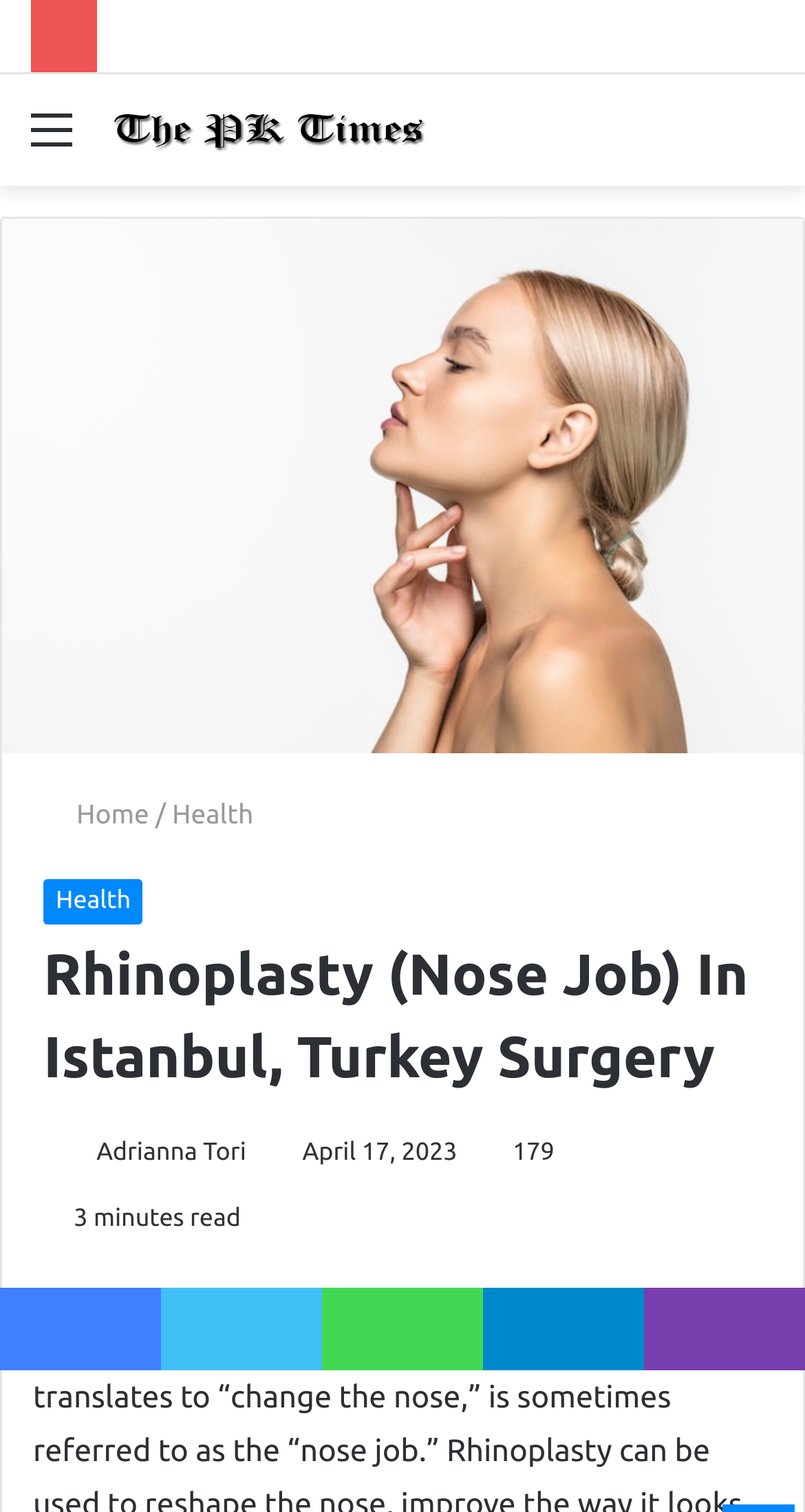Summarize the webpage comprehensively, mentioning all visible components.

The webpage is about Rhinoplasty, also known as a "nose job", in Istanbul, Turkey. At the top, there is a navigation menu with a "Menu" link on the left and a "Search for" link on the right. Below the navigation menu, there is a logo of "The PK Times" with a link to the website's homepage.

On the left side of the page, there is a large image related to Rhinoplasty, taking up most of the vertical space. Above the image, there is a header section with links to "Home" and "Health" categories, separated by a slash. The main heading "Rhinoplasty (Nose Job) In Istanbul, Turkey Surgery" is located below the header section.

To the right of the image, there is a section with a link to an author's profile, "Adrianna Tori", accompanied by a small photo. Below the author's profile, there is a publication date "April 17, 2023", a number of views "179", and an estimated reading time "3 minutes read".

At the bottom of the page, there are social media links to Facebook, Twitter, WhatsApp, Telegram, and Viber, aligned horizontally from left to right.